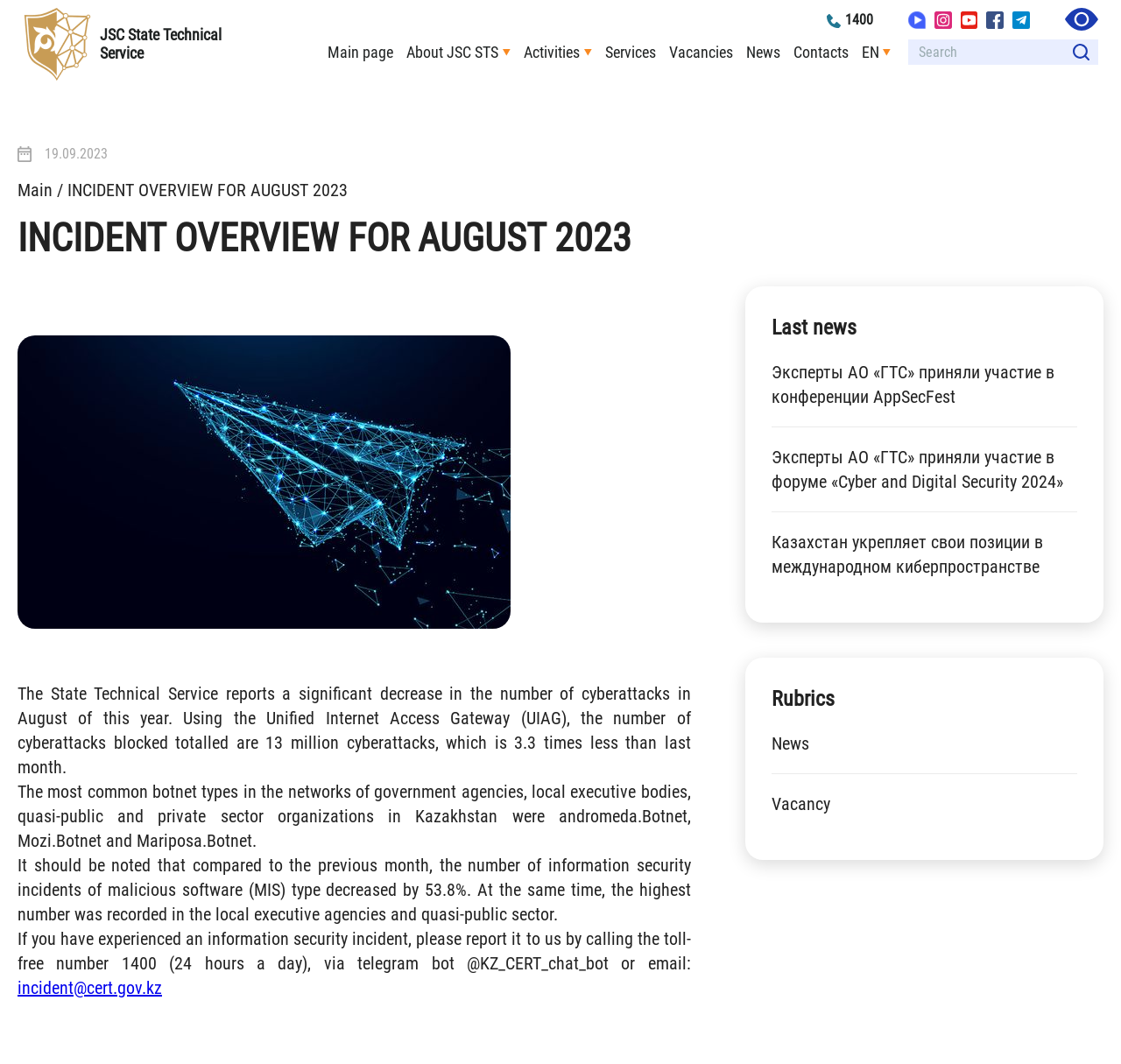Can you show the bounding box coordinates of the region to click on to complete the task described in the instruction: "view news"?

None